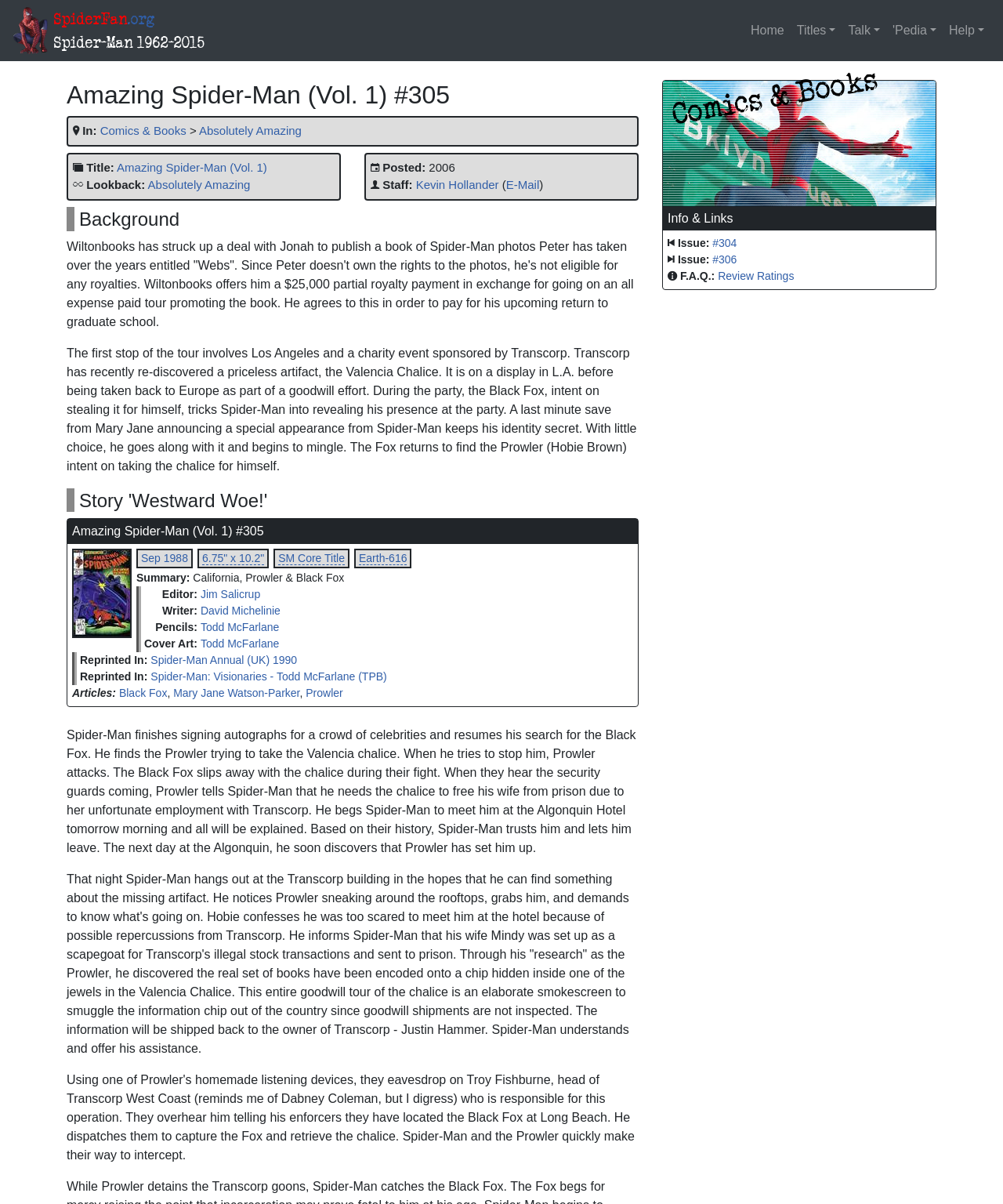Who is the editor of the comic book?
Can you provide a detailed and comprehensive answer to the question?

The editor of the comic book can be found in the table element with the gridcell containing the text 'Editor:' and the corresponding value 'Jim Salicrup'.